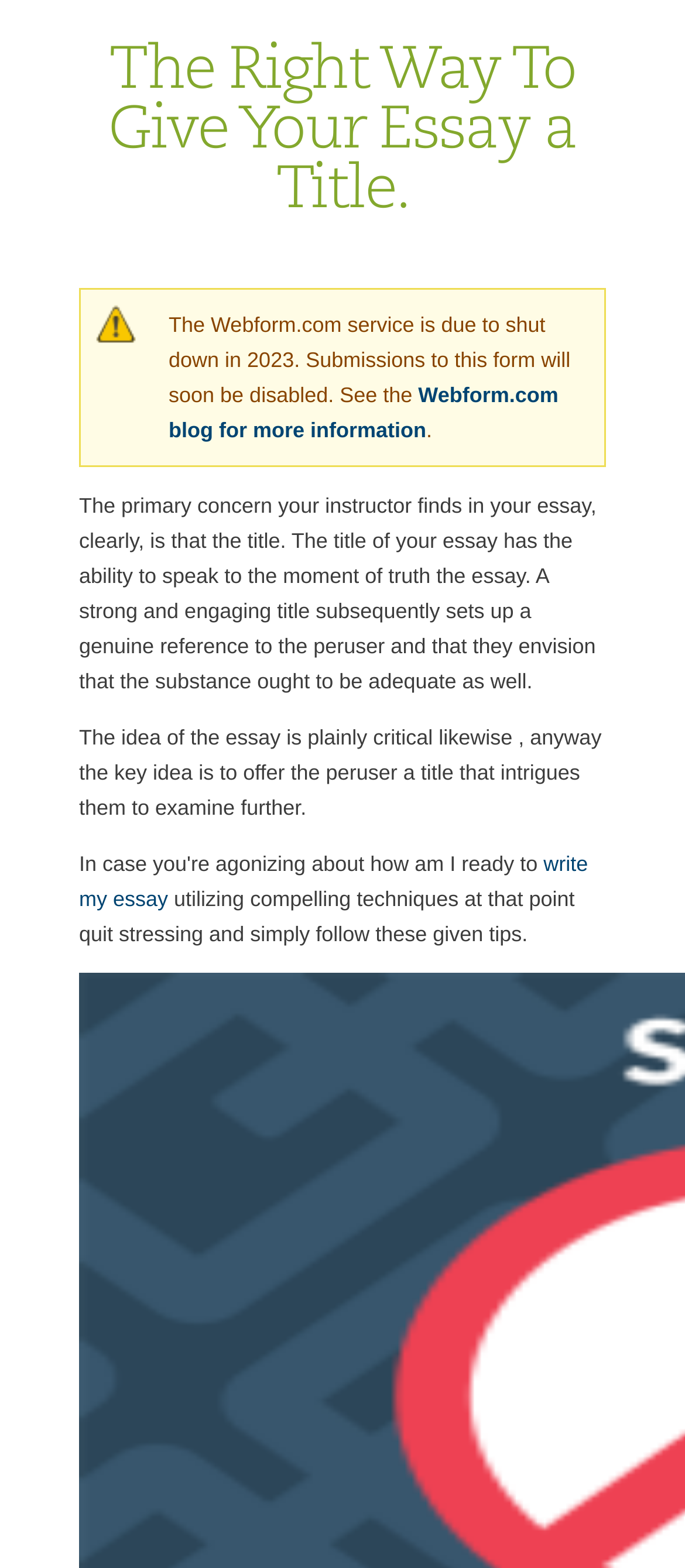What is the primary concern of instructors in essays?
Please use the image to provide an in-depth answer to the question.

According to the webpage, the primary concern of instructors in essays is the title, as stated in the text 'The primary concern your instructor finds in your essay, clearly, is that the title.'